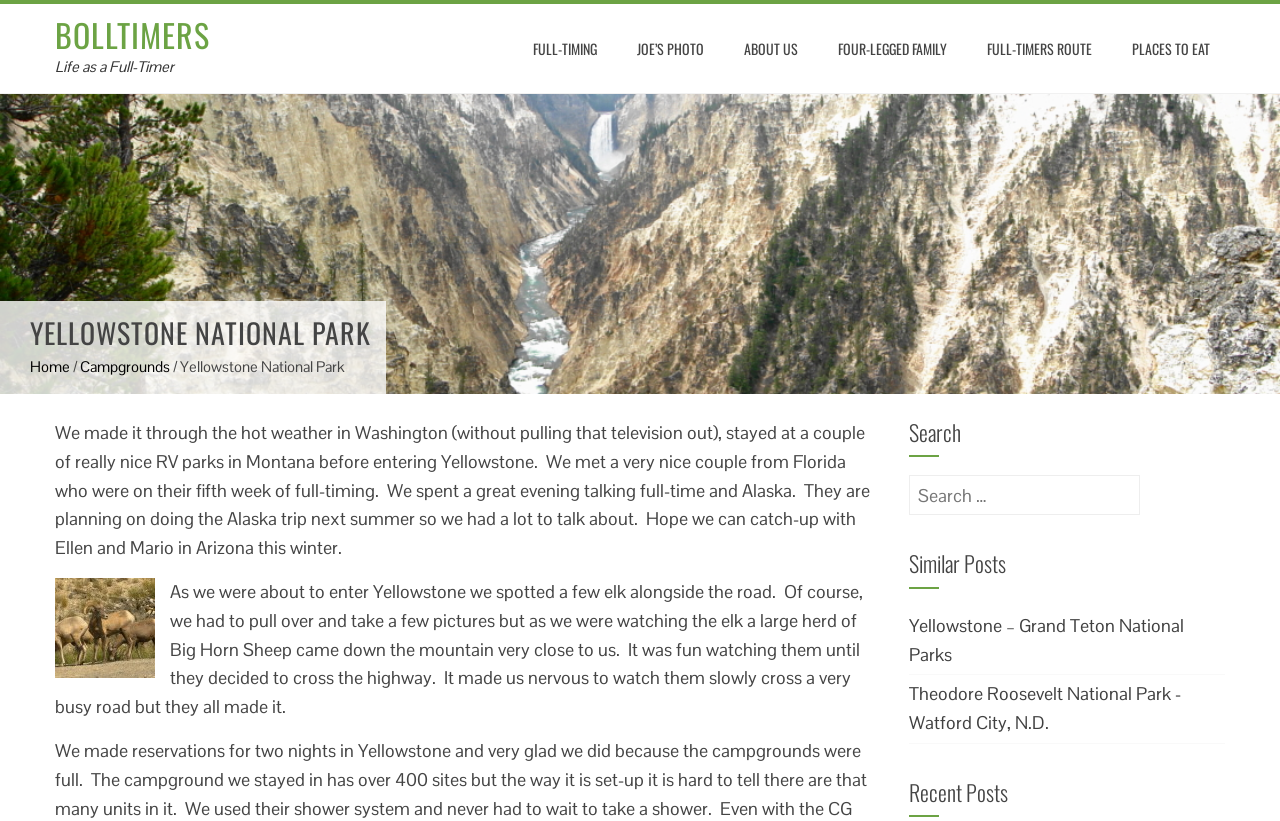Using the provided description: "Life as a Full-Timer", find the bounding box coordinates of the corresponding UI element. The output should be four float numbers between 0 and 1, in the format [left, top, right, bottom].

[0.043, 0.069, 0.136, 0.093]